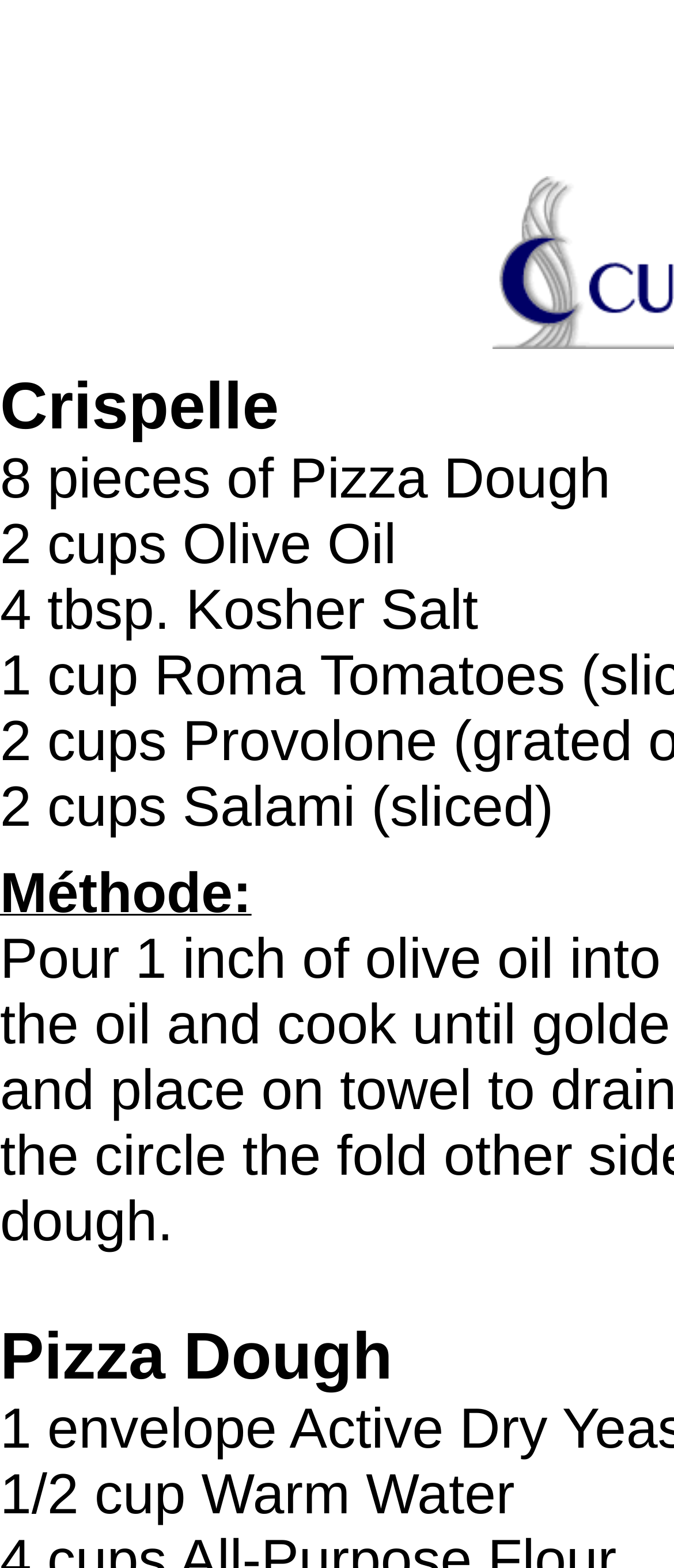How many pieces of pizza dough are required?
Please give a detailed and elaborate answer to the question.

The ingredient list mentions '8 pieces of Pizza Dough' as one of the required ingredients.